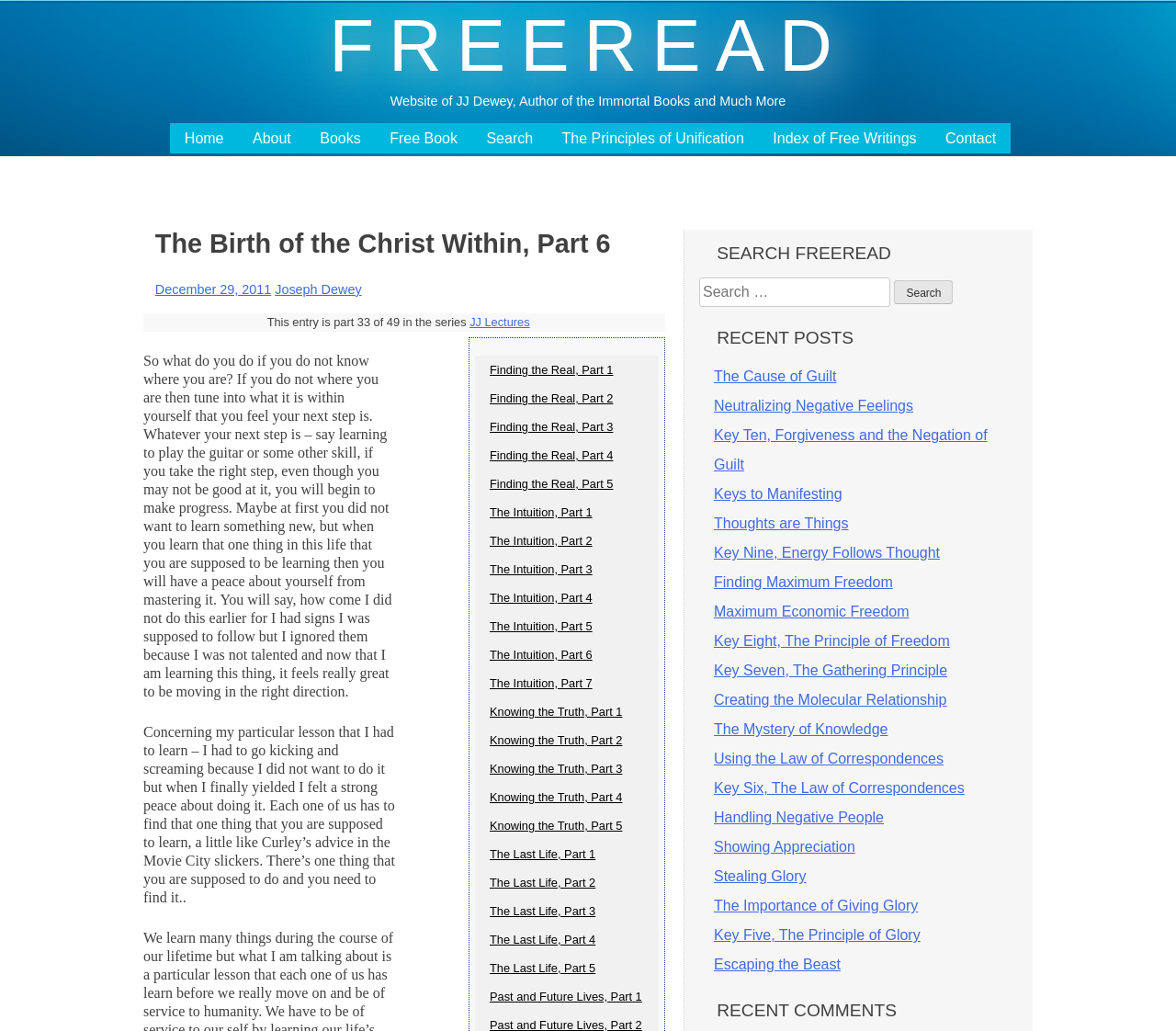Please identify the bounding box coordinates of the region to click in order to complete the task: "Read the 'The Birth of the Christ Within, Part 6' article". The coordinates must be four float numbers between 0 and 1, specified as [left, top, right, bottom].

[0.132, 0.219, 0.578, 0.254]